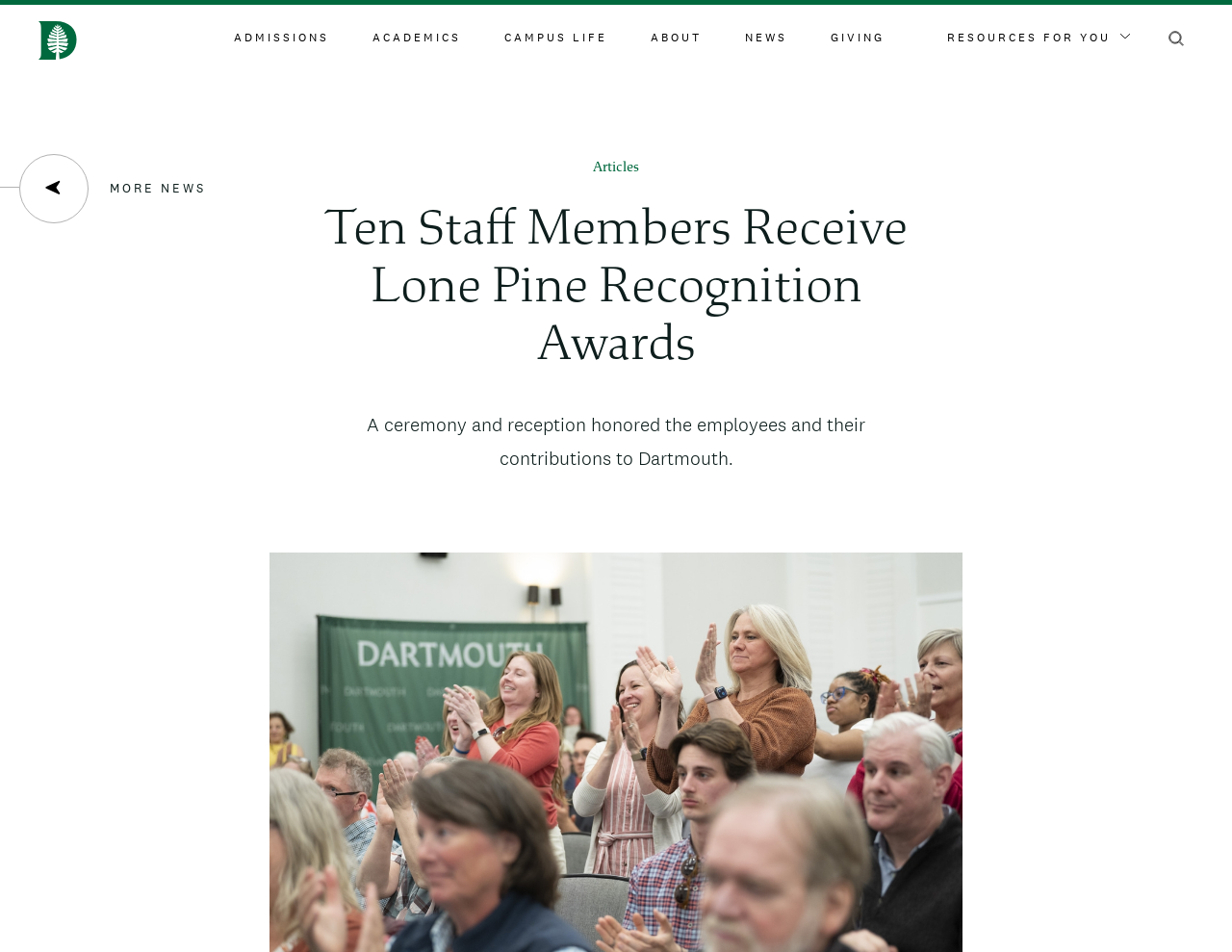Please provide a detailed answer to the question below based on the screenshot: 
What is the ceremony mentioned in the article for?

I found a static text element with the text 'A ceremony and reception honored the employees and their contributions to Dartmouth.' on the webpage. This suggests that the ceremony mentioned in the article is to honor the employees and their contributions to the university.